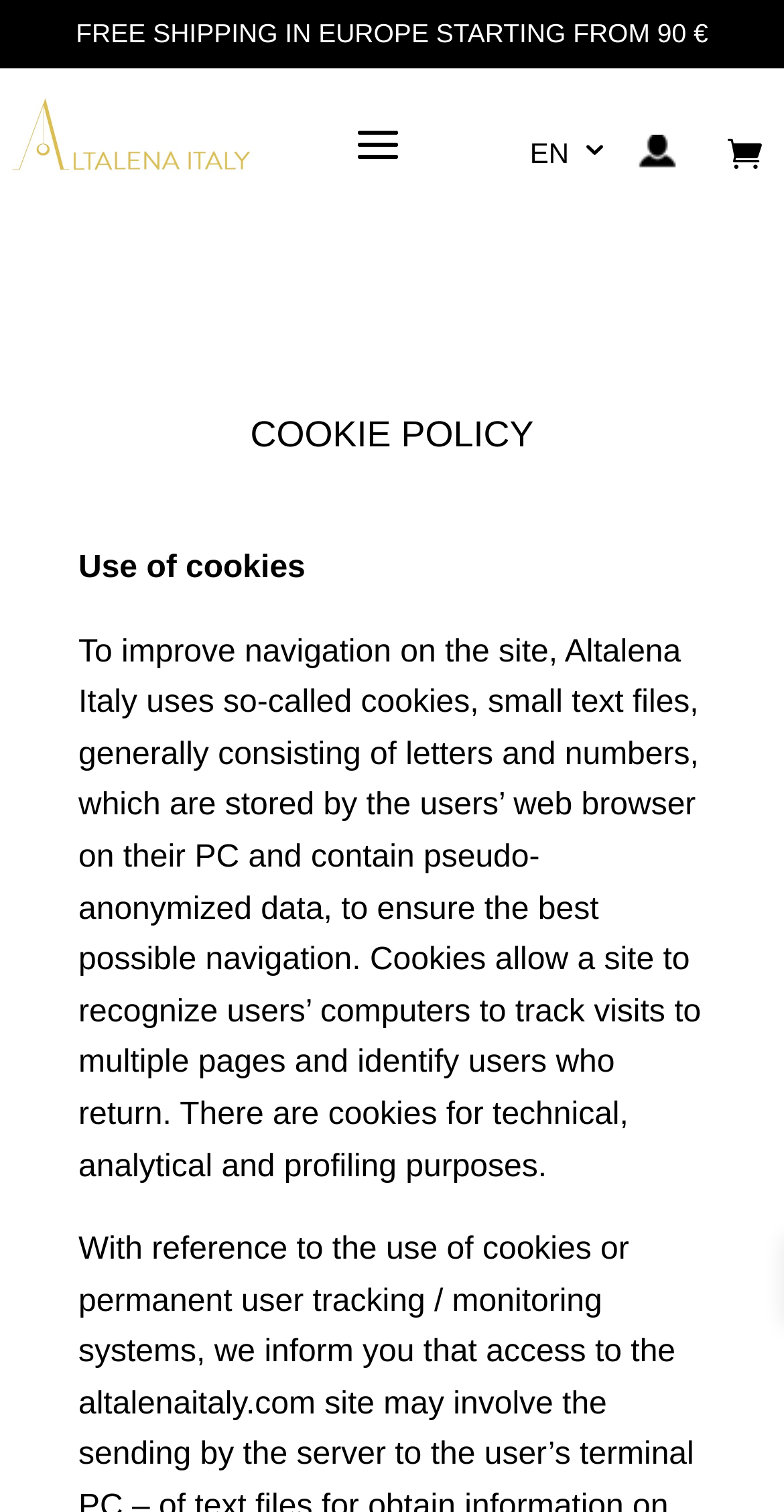Analyze the image and provide a detailed answer to the question: What is the icon at the top right corner of the page?

I found the answer by looking at the image element at the top right corner of the page, which has no OCR text or element description, making it impossible to determine what the icon represents.